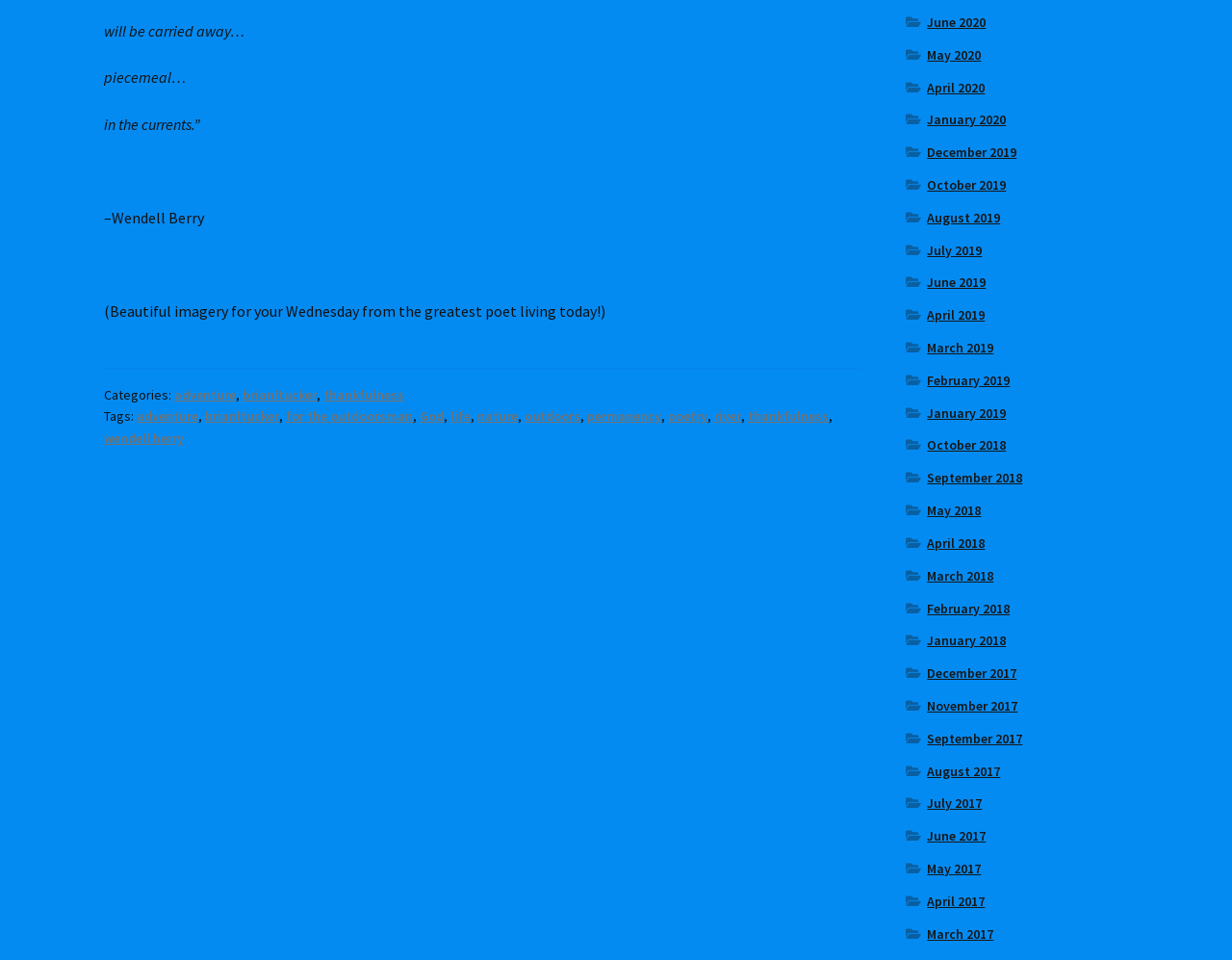Determine the bounding box coordinates of the UI element described below. Use the format (top-left x, top-left y, bottom-right x, bottom-right y) with floating point numbers between 0 and 1: nature

[0.388, 0.425, 0.42, 0.443]